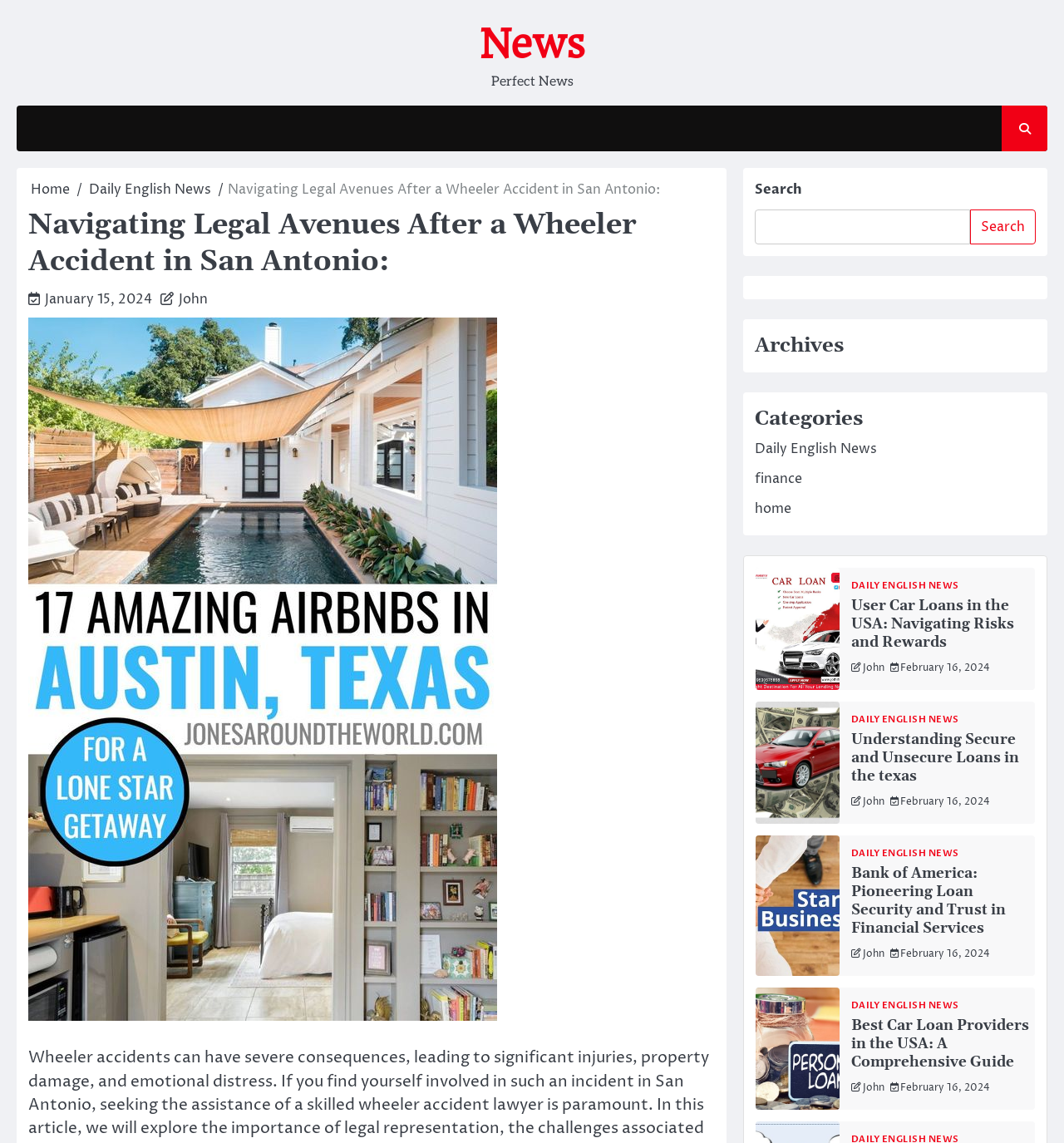Locate the UI element described as follows: "News". Return the bounding box coordinates as four float numbers between 0 and 1 in the order [left, top, right, bottom].

[0.45, 0.018, 0.55, 0.059]